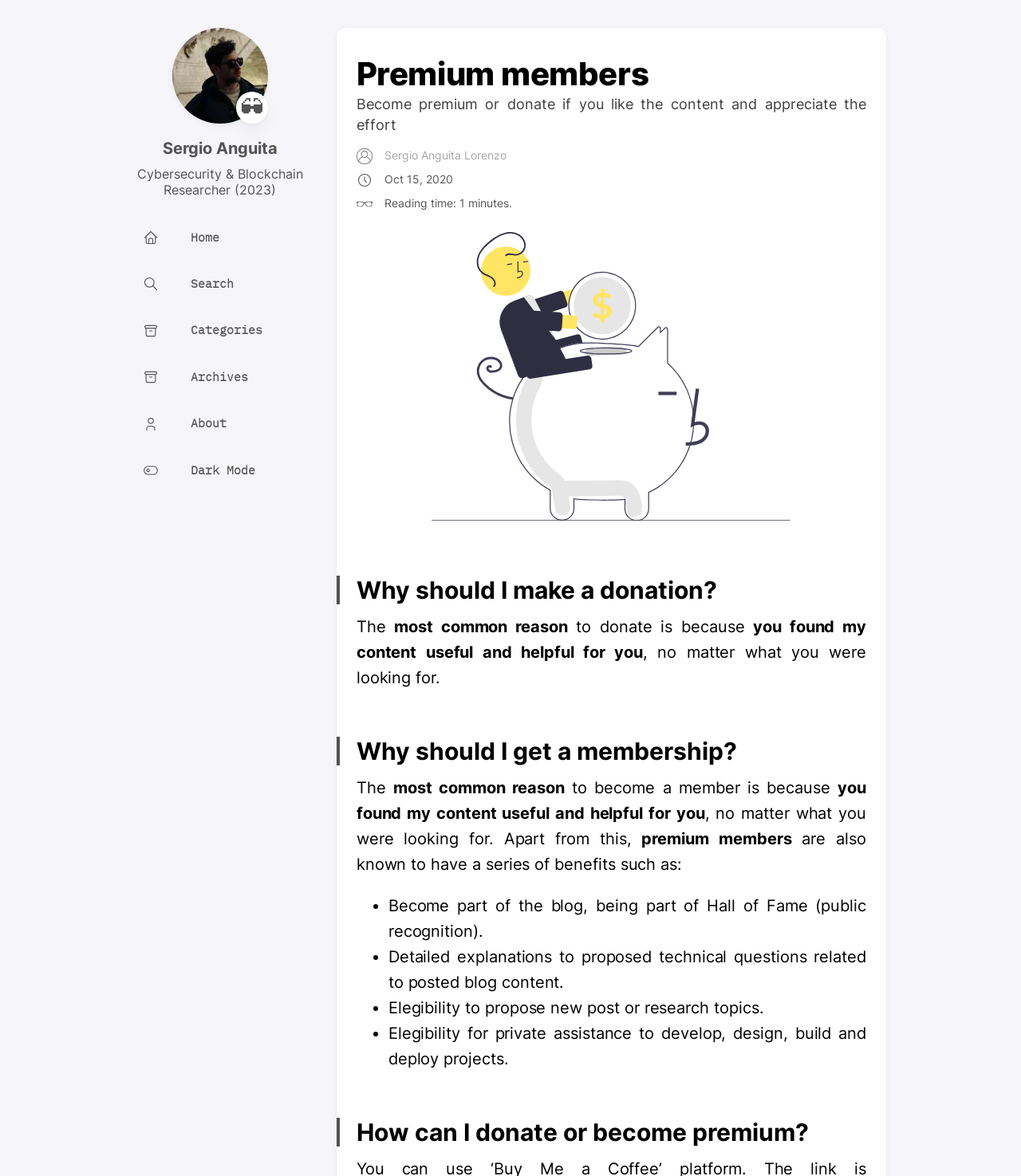Please specify the coordinates of the bounding box for the element that should be clicked to carry out this instruction: "Click on the 'Home' link". The coordinates must be four float numbers between 0 and 1, formatted as [left, top, right, bottom].

[0.14, 0.195, 0.215, 0.209]